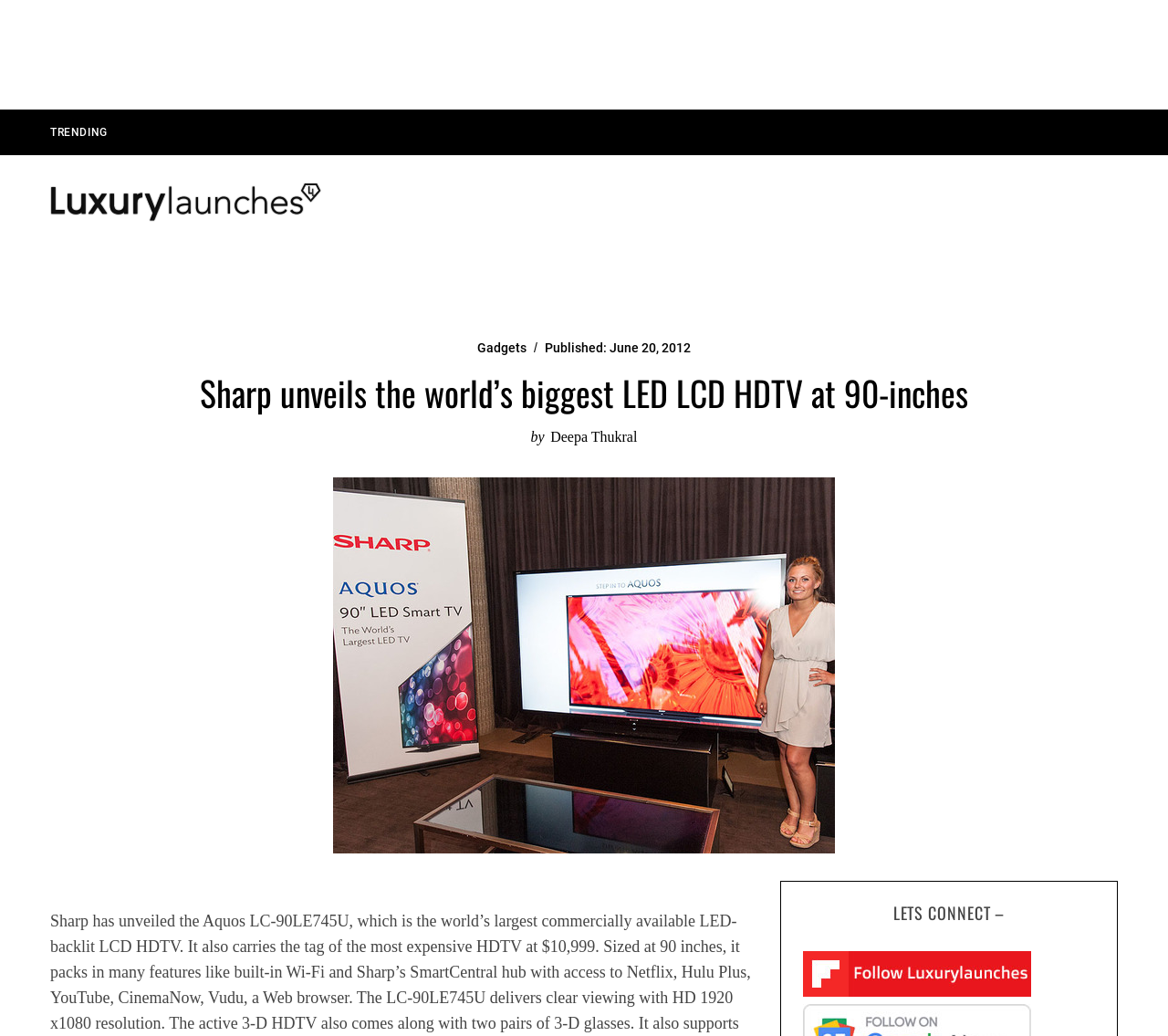Give a detailed account of the webpage.

This webpage is about Sharp's unveiling of the world's largest LED LCD HDTV, measuring 90 inches. At the top center of the page, there is an advertisement iframe. Below it, there is a secondary navigation menu with a link to "TRENDING". To the right of the secondary menu, there is a link to "Luxurylaunches" accompanied by an image.

The main navigation menu is located at the top of the page, spanning the entire width. It consists of 9 links: "NEWS", "YACHTS", "PEOPLE", "CARS & JETS", "FASHION", "TRAVEL", "TIME PIECES", "HOMES", and "MORE".

Below the main navigation menu, there is a header section with a link to "Gadgets" and a published date, "June 20, 2012". The main heading of the page, "Sharp unveils the world’s biggest LED LCD HDTV at 90-inches", is located below the header section.

The article's author, "Deepa Thukral", is credited below the main heading. The main content of the article is not explicitly described in the accessibility tree, but it is likely to be a news article about the unveiling of the 90-inch HDTV.

At the bottom of the page, there is a figure with a heading "LETS CONNECT –" and a link to connect with the website.